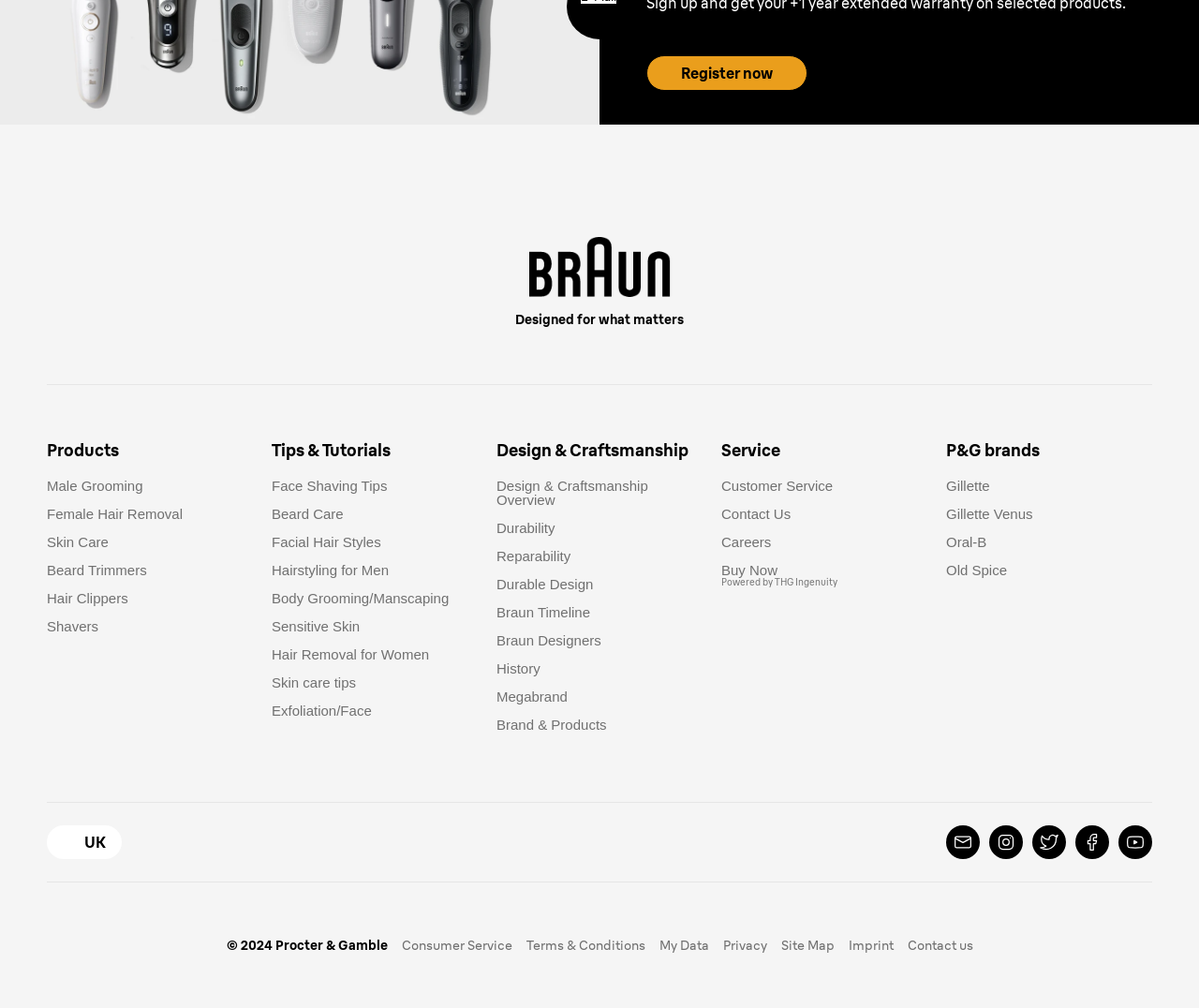Locate the bounding box coordinates of the element you need to click to accomplish the task described by this instruction: "Go to Products".

[0.039, 0.492, 0.099, 0.511]